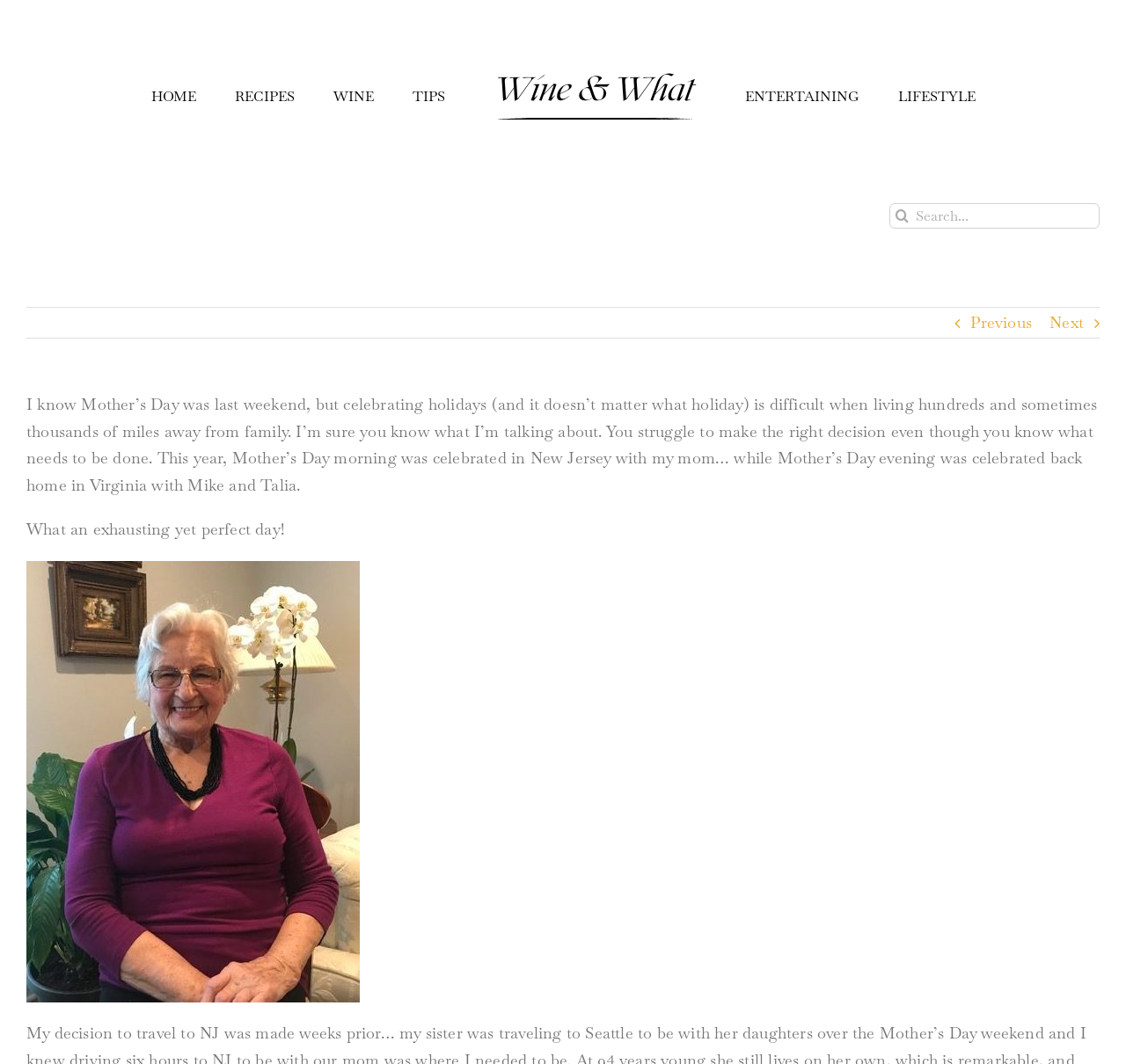How many links are in the main navigation menu?
Based on the image, answer the question with a single word or brief phrase.

6